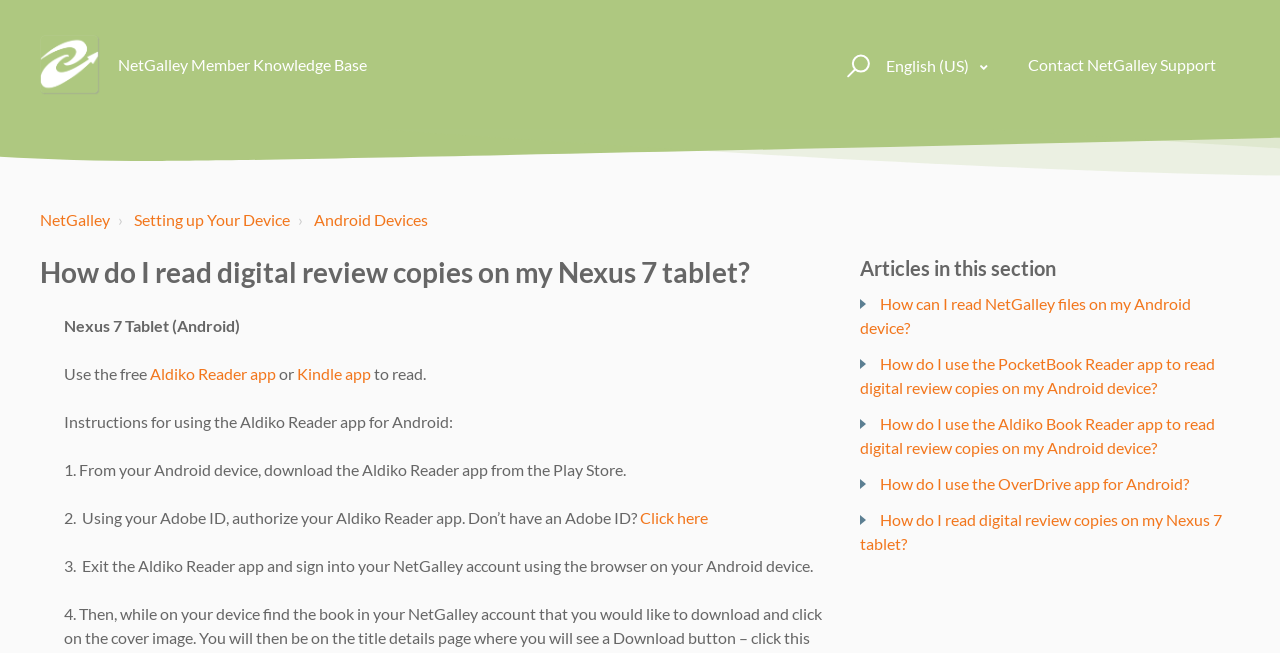Bounding box coordinates should be in the format (top-left x, top-left y, bottom-right x, bottom-right y) and all values should be floating point numbers between 0 and 1. Determine the bounding box coordinate for the UI element described as: Kindle app

[0.232, 0.557, 0.29, 0.586]